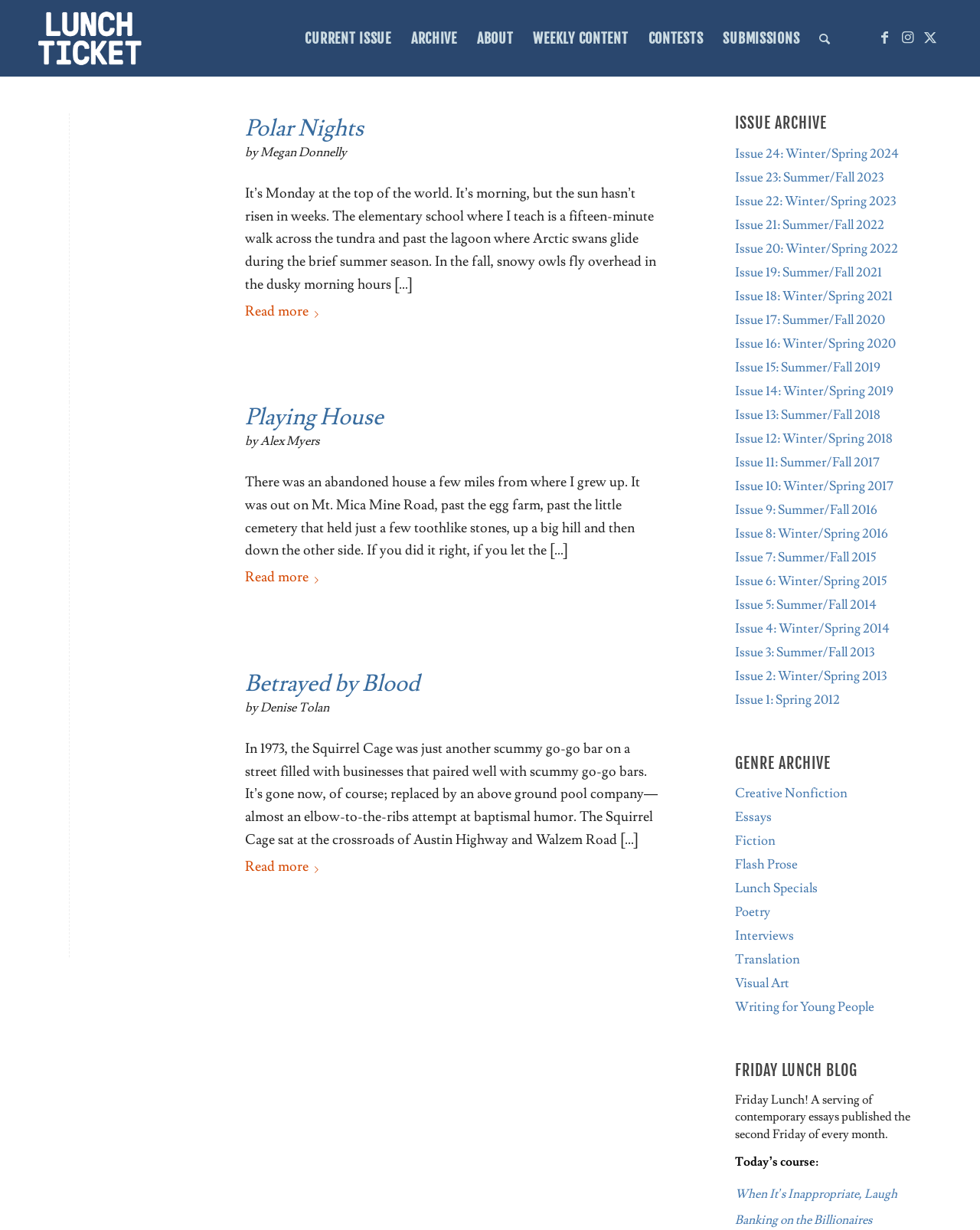How many issues are archived on the webpage?
Please use the image to provide an in-depth answer to the question.

The number of issues archived on the webpage can be found in the 'ISSUE ARCHIVE' section, where there are 24 links to different issues, ranging from 'Issue 1: Spring 2012' to 'Issue 24: Winter/Spring 2024'.